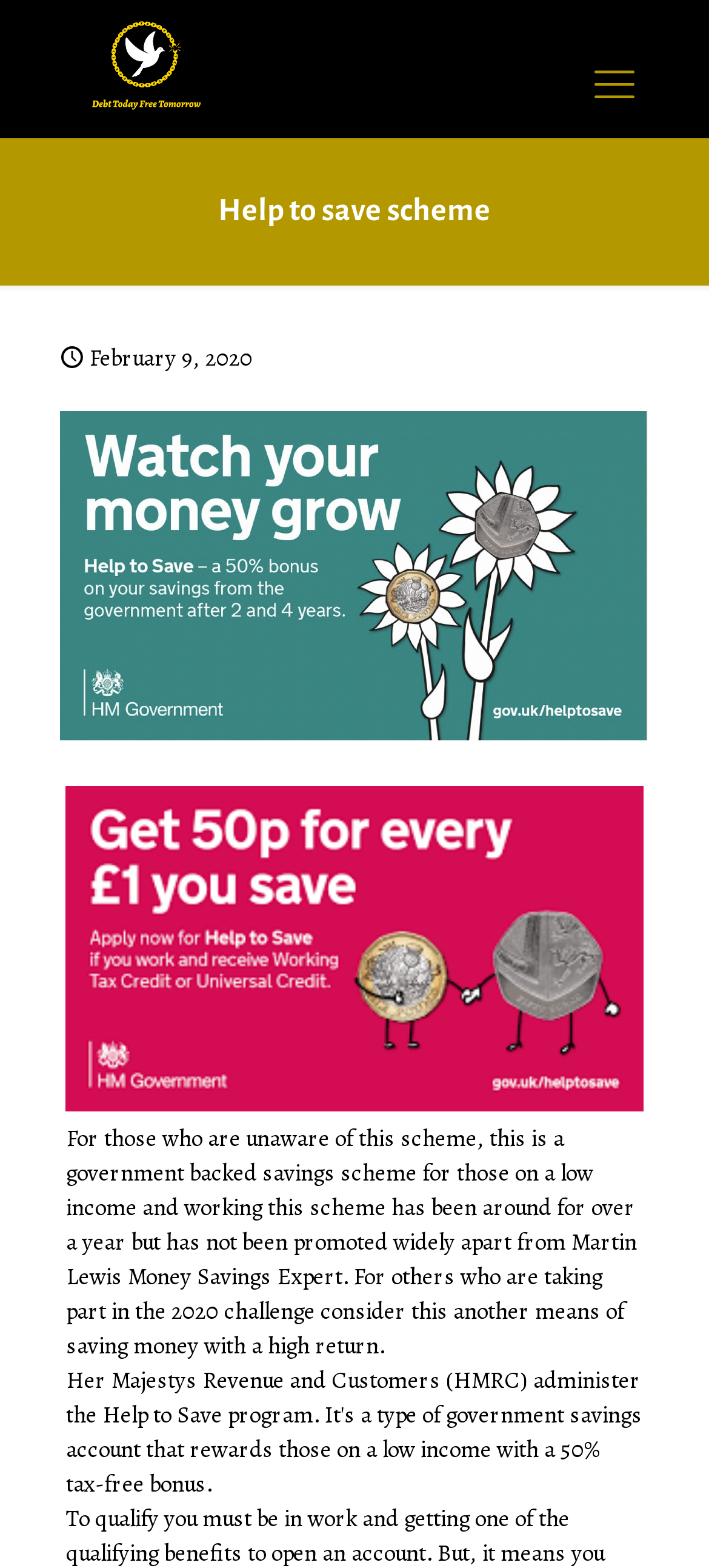Who promoted the scheme widely?
Look at the image and answer the question using a single word or phrase.

Martin Lewis